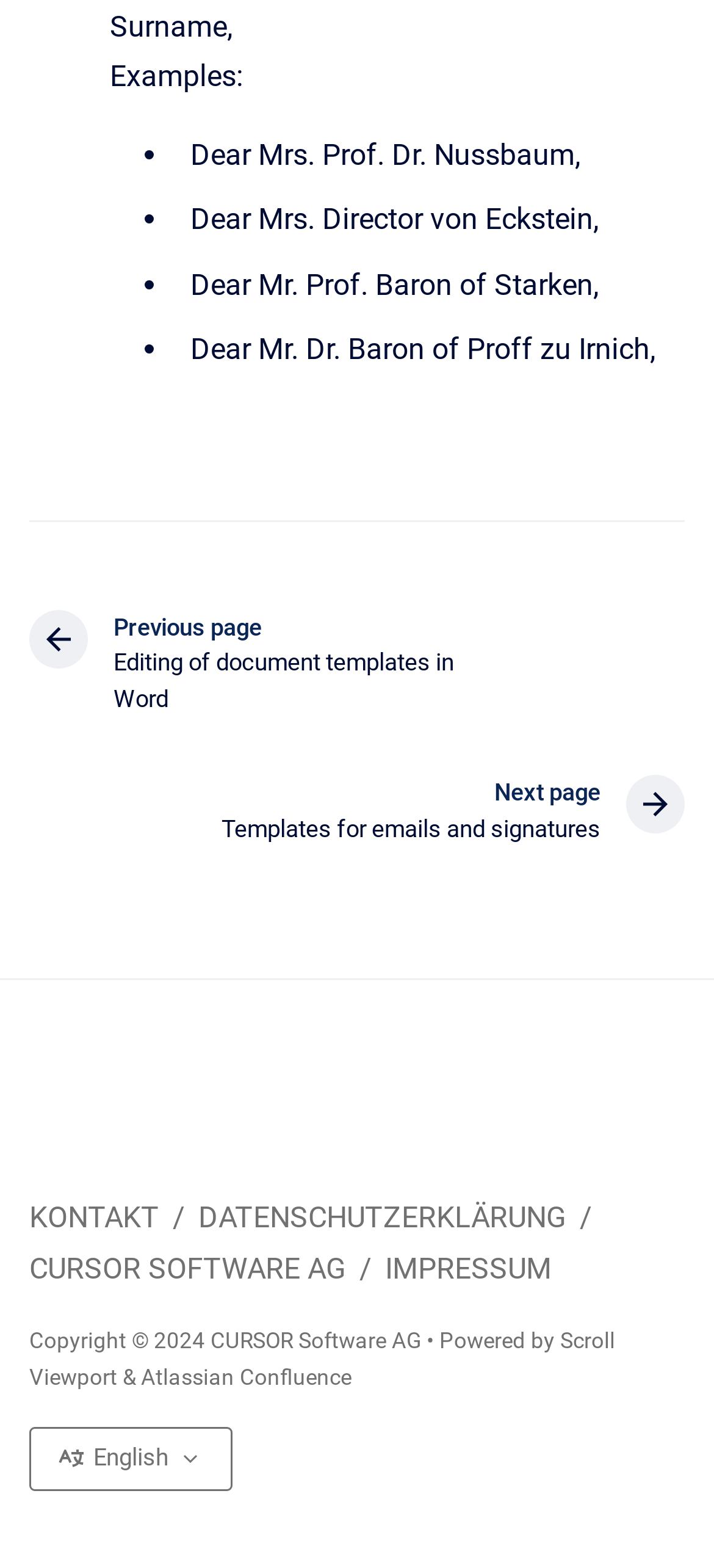Please identify the bounding box coordinates of the clickable element to fulfill the following instruction: "Go to previous page". The coordinates should be four float numbers between 0 and 1, i.e., [left, top, right, bottom].

[0.041, 0.389, 0.697, 0.457]